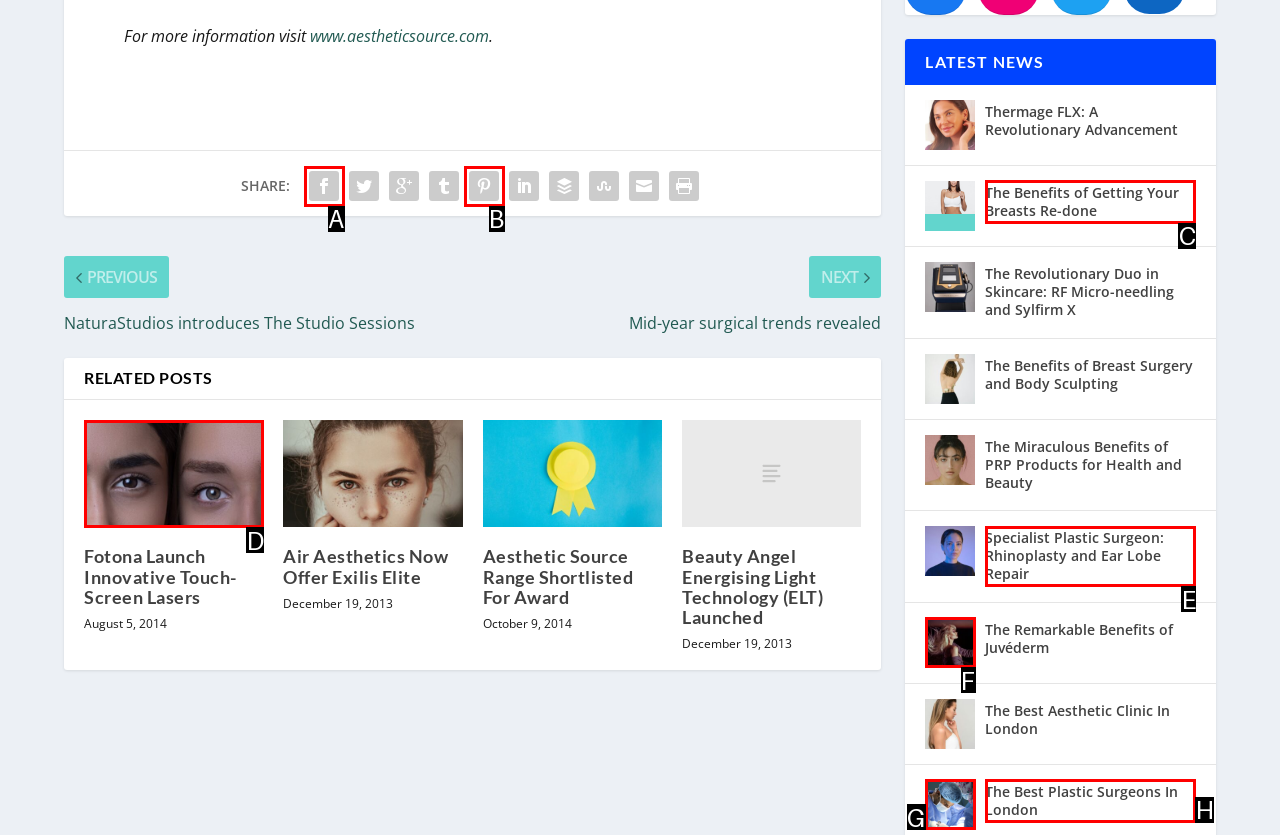Identify which lettered option to click to carry out the task: read more about Fotona Launch Innovative Touch-Screen Lasers. Provide the letter as your answer.

D